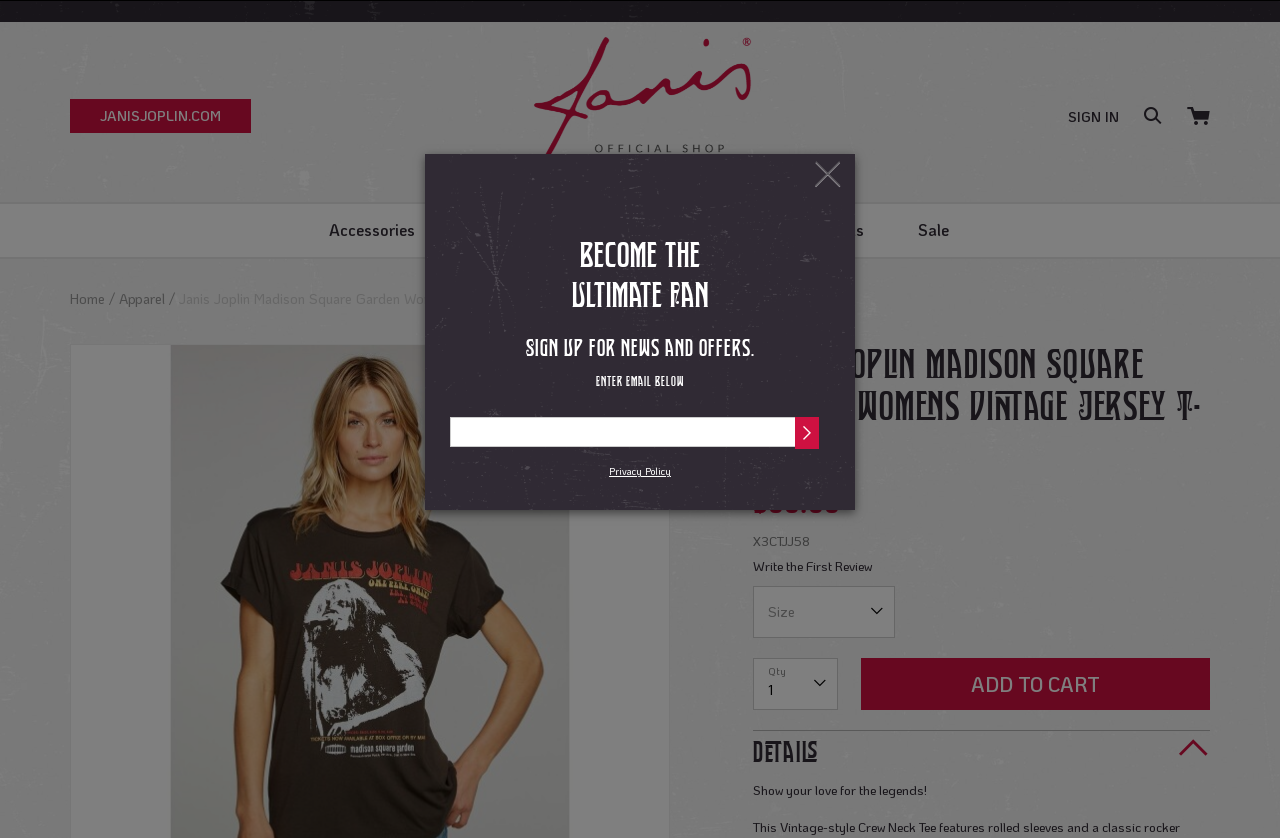Can you find the bounding box coordinates for the element that needs to be clicked to execute this instruction: "Write a review for this product"? The coordinates should be given as four float numbers between 0 and 1, i.e., [left, top, right, bottom].

[0.588, 0.665, 0.681, 0.685]